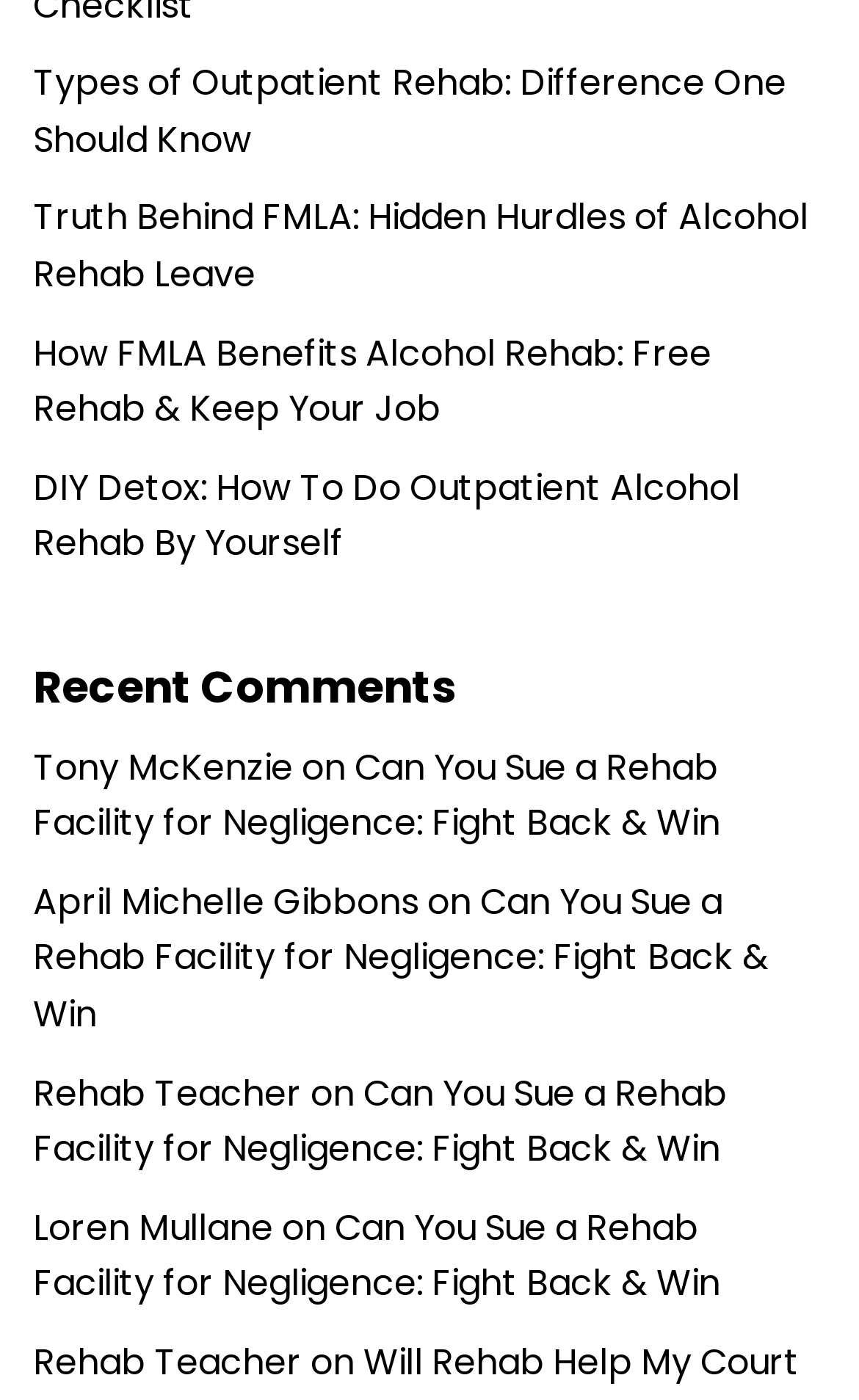What is the text of the first link?
Refer to the image and respond with a one-word or short-phrase answer.

Types of Outpatient Rehab: Difference One Should Know